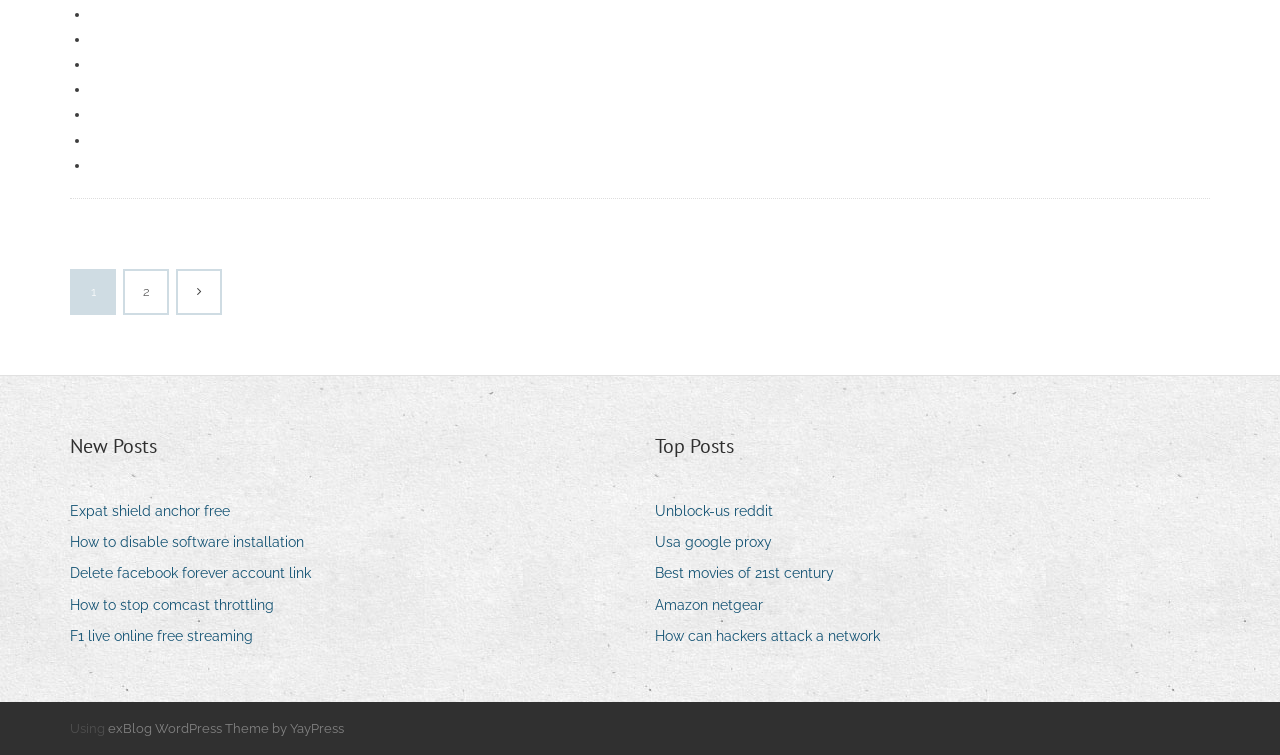Could you indicate the bounding box coordinates of the region to click in order to complete this instruction: "Click on the 'Using' text".

[0.055, 0.955, 0.084, 0.975]